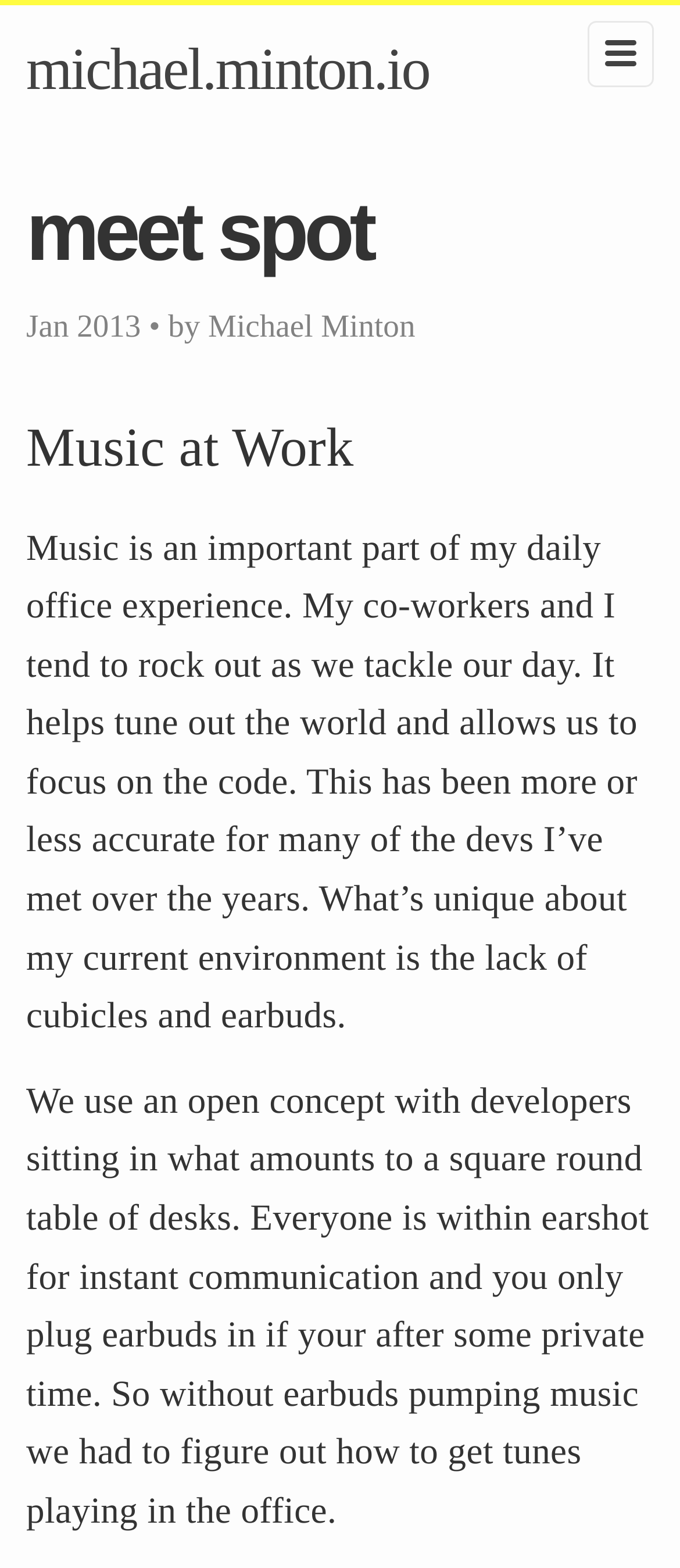Provide the bounding box coordinates of the UI element this sentence describes: "michael.minton.io".

[0.038, 0.003, 0.631, 0.087]